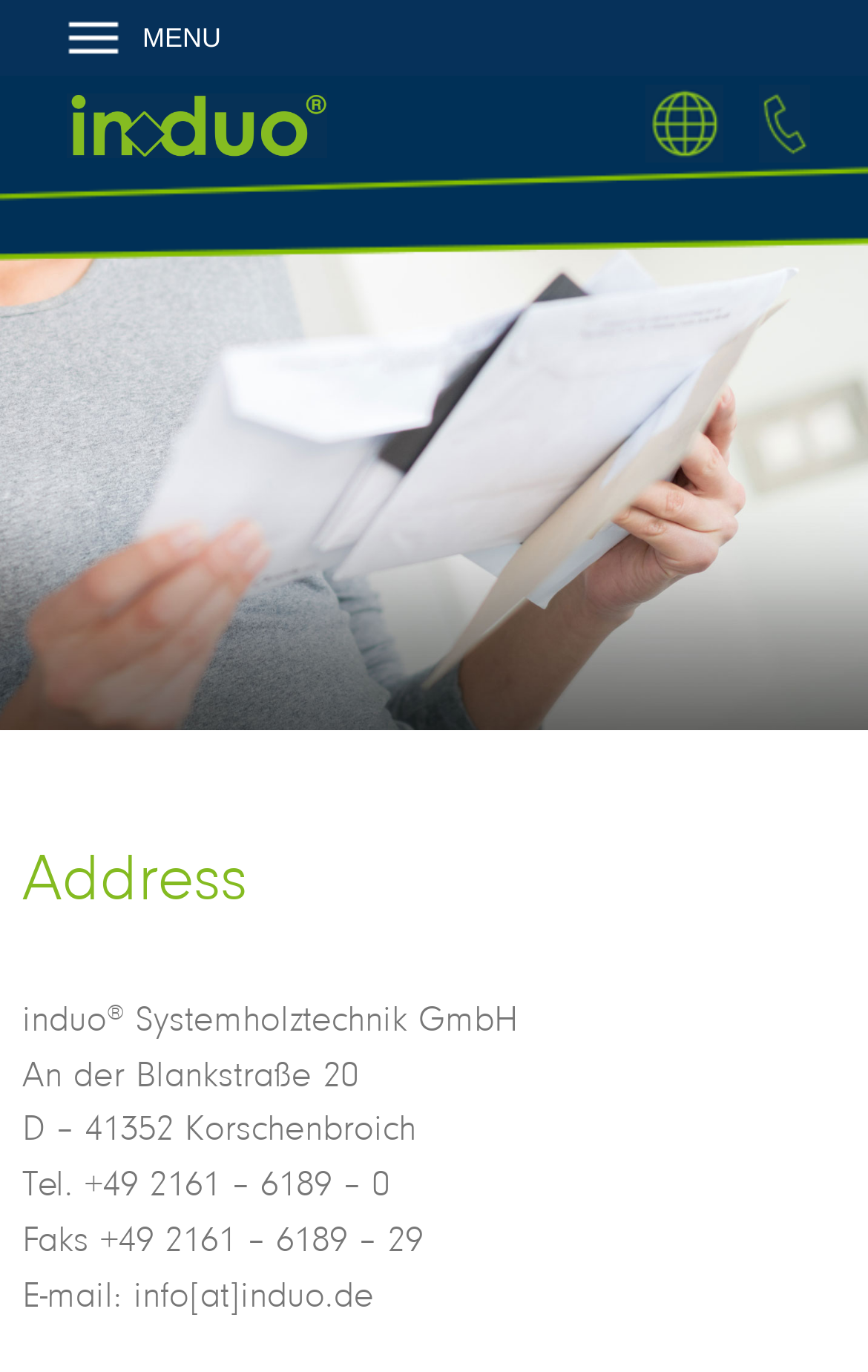What is the address?
Provide a concise answer using a single word or phrase based on the image.

An der Blankstraße 20, D – 41352 Korschenbroich